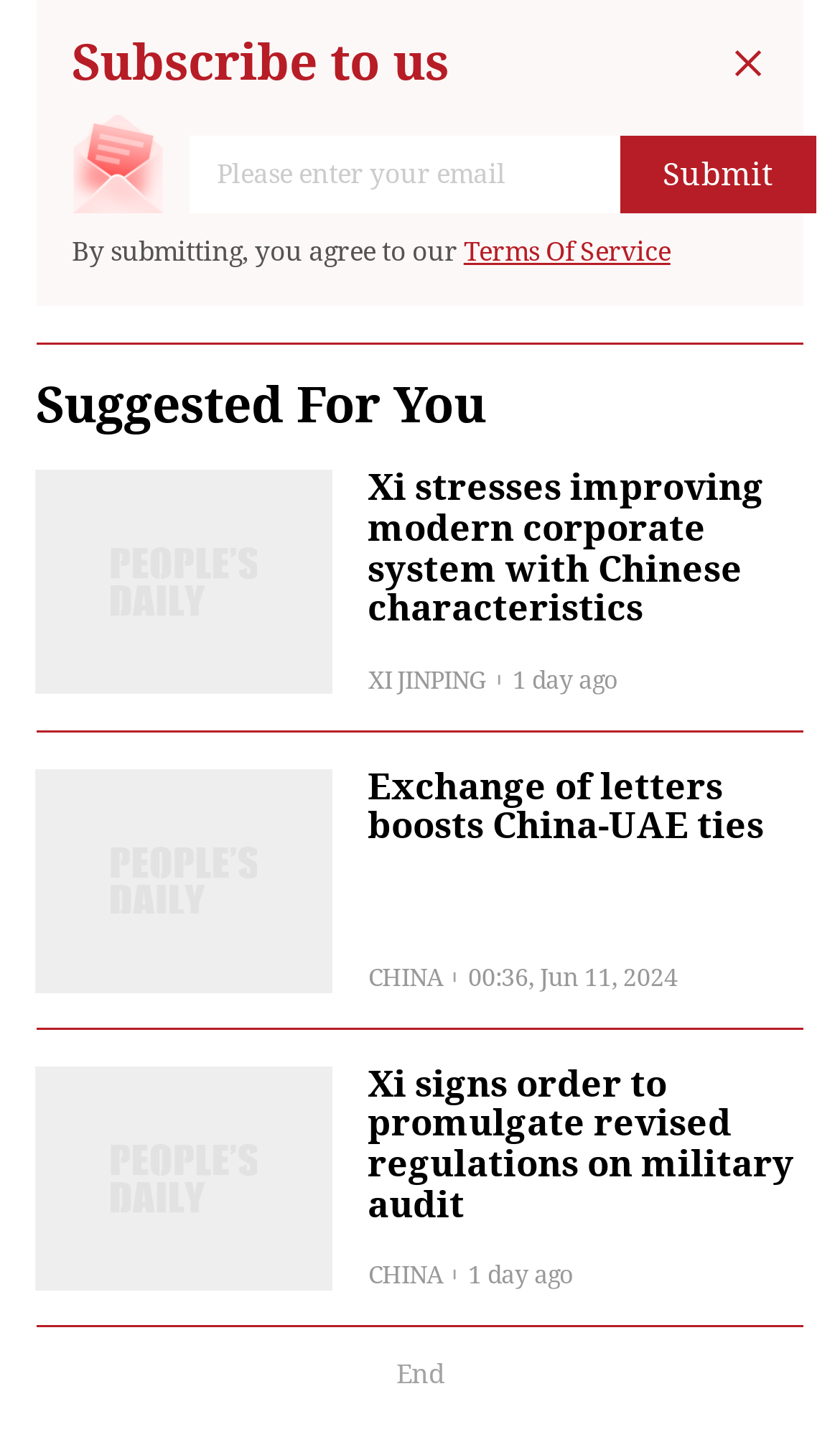Identify the bounding box of the UI element described as follows: "Terms Of Service". Provide the coordinates as four float numbers in the range of 0 to 1 [left, top, right, bottom].

[0.552, 0.162, 0.798, 0.184]